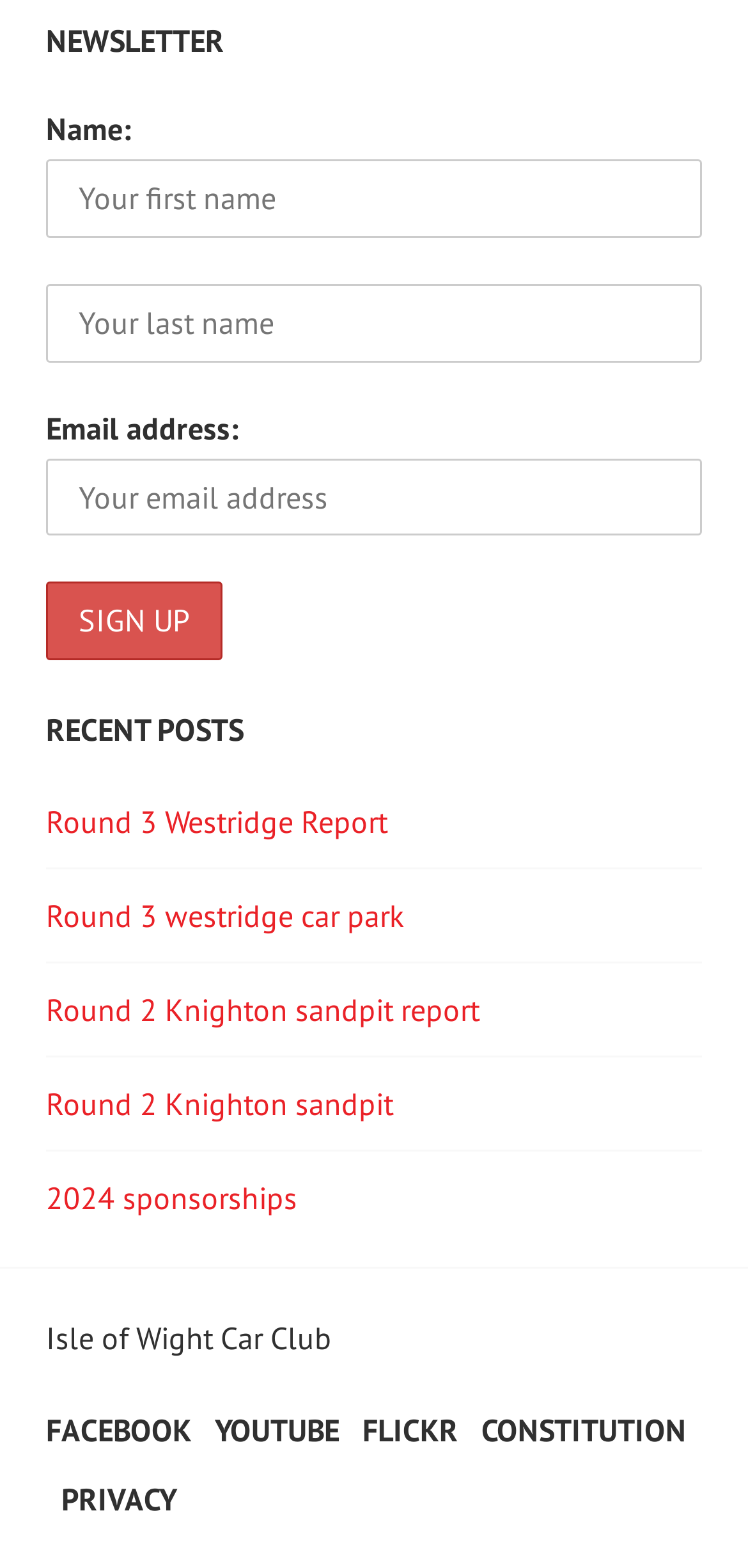Show the bounding box coordinates of the region that should be clicked to follow the instruction: "Enter your first name."

[0.062, 0.101, 0.938, 0.151]